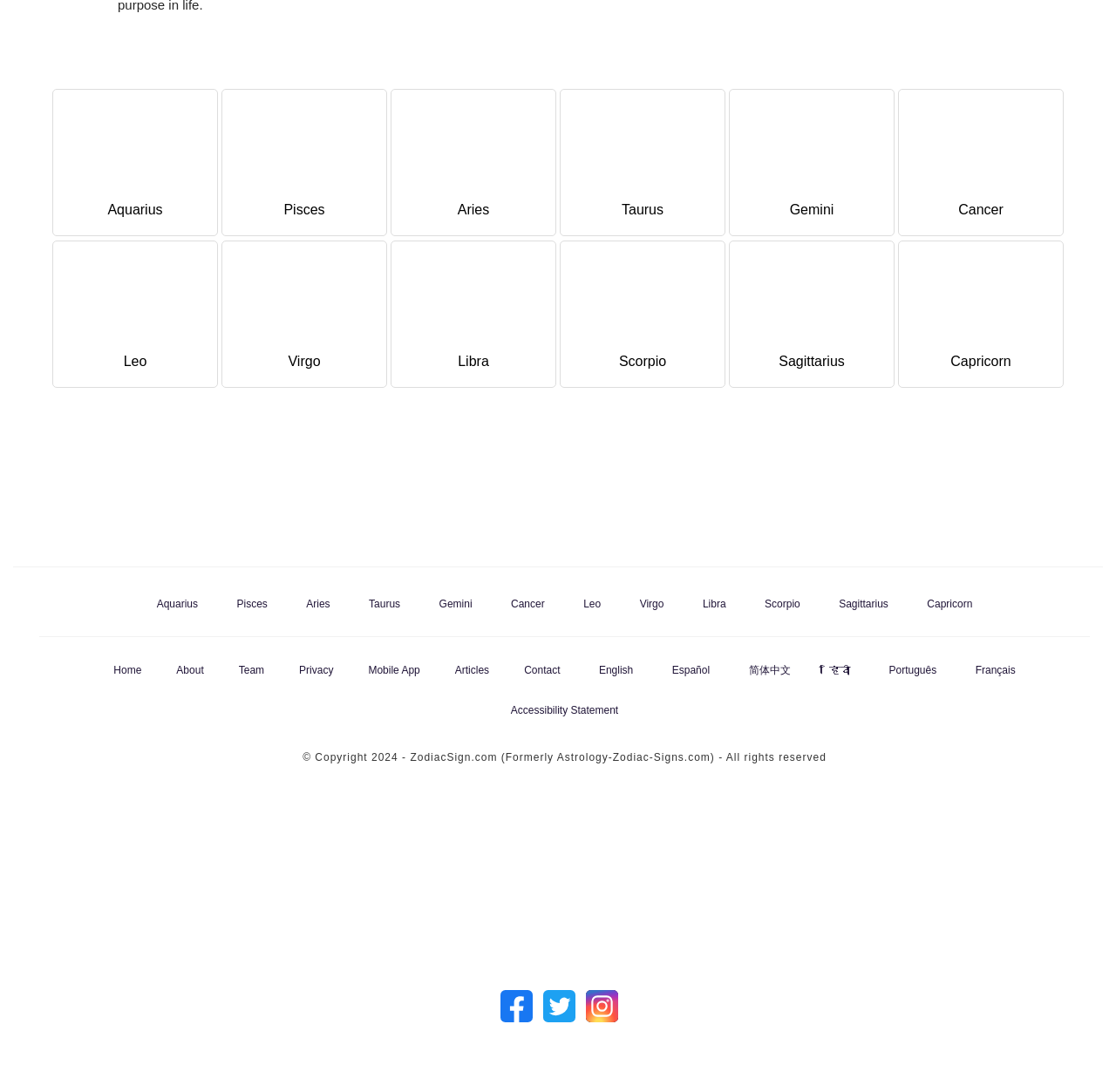Using the format (top-left x, top-left y, bottom-right x, bottom-right y), and given the element description, identify the bounding box coordinates within the screenshot: Scorpio

[0.5, 0.22, 0.652, 0.359]